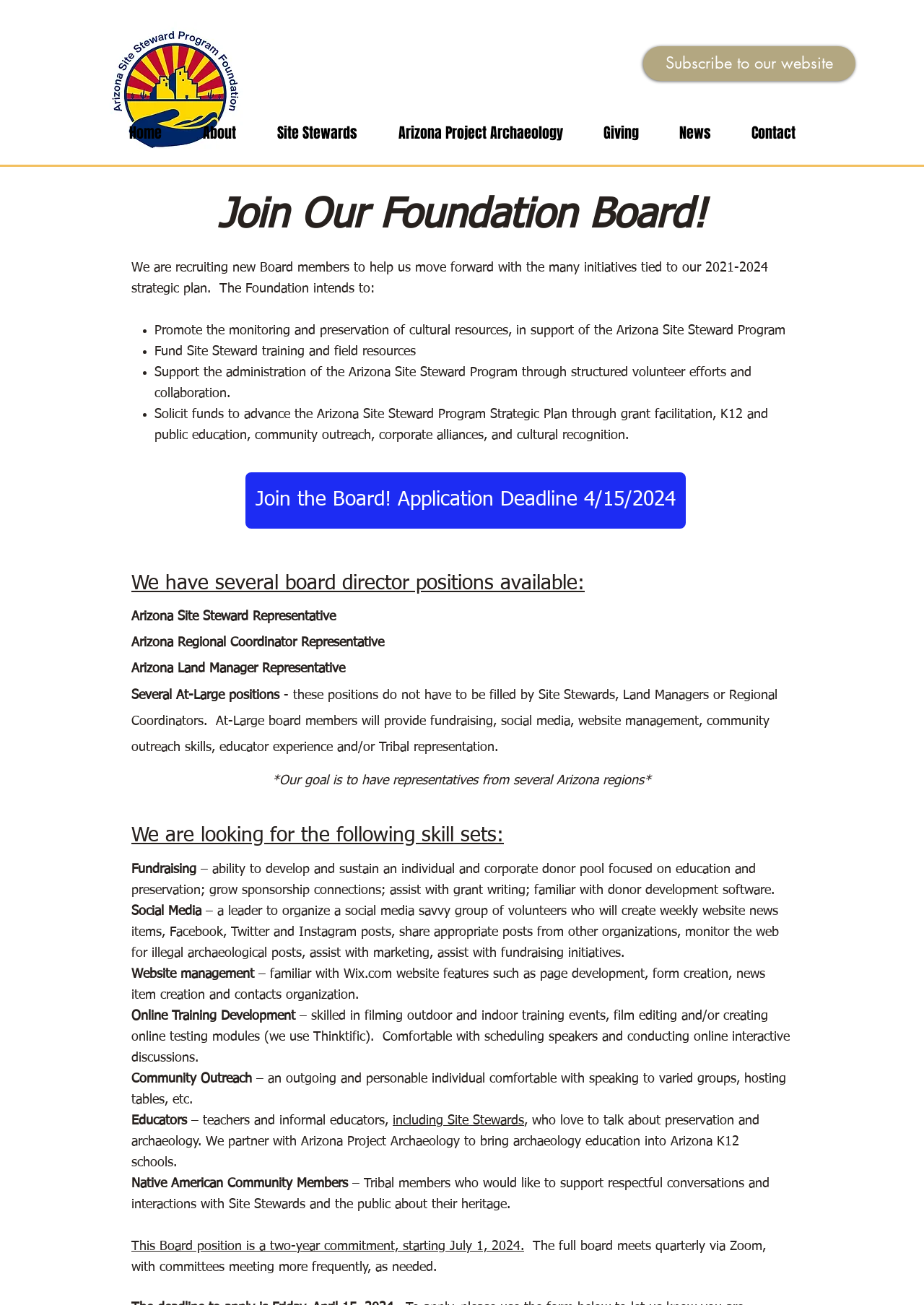Bounding box coordinates must be specified in the format (top-left x, top-left y, bottom-right x, bottom-right y). All values should be floating point numbers between 0 and 1. What are the bounding box coordinates of the UI element described as: About

[0.197, 0.08, 0.277, 0.125]